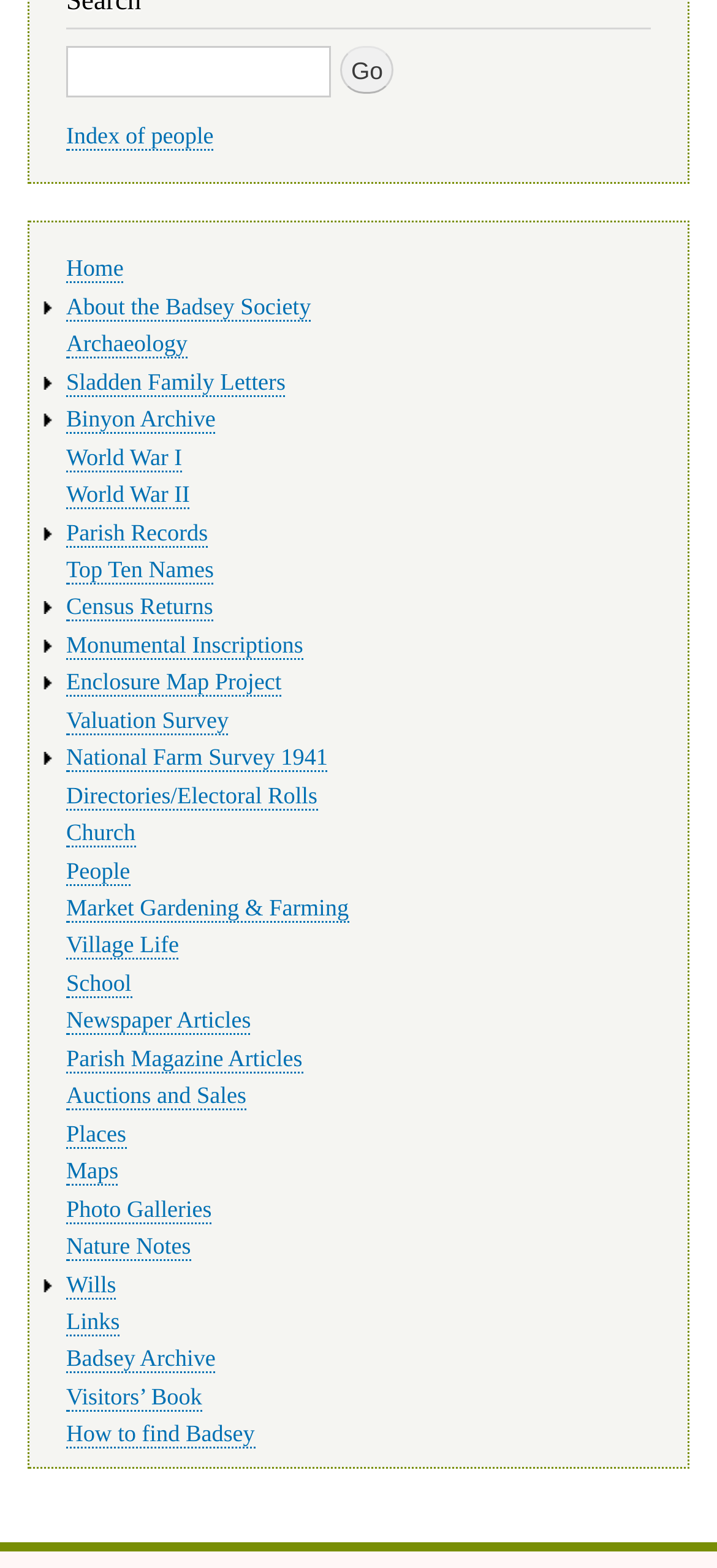Give a short answer using one word or phrase for the question:
How many main navigation links are there?

24